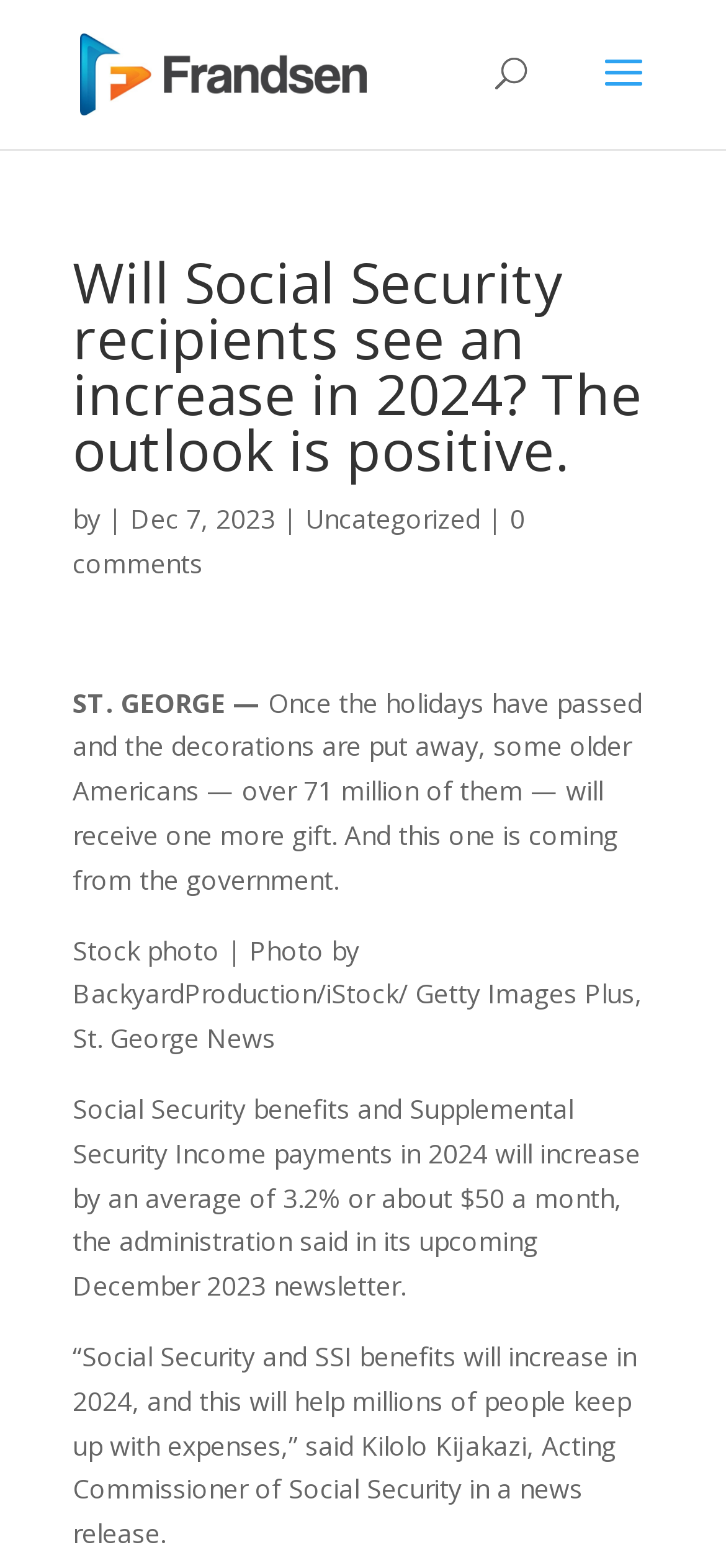When will the increase in Social Security benefits take effect?
Can you provide a detailed and comprehensive answer to the question?

The answer can be found in the paragraph that starts with 'Social Security benefits and Supplemental Security Income payments in 2024...'. The sentence mentions that the benefits will increase in 2024.